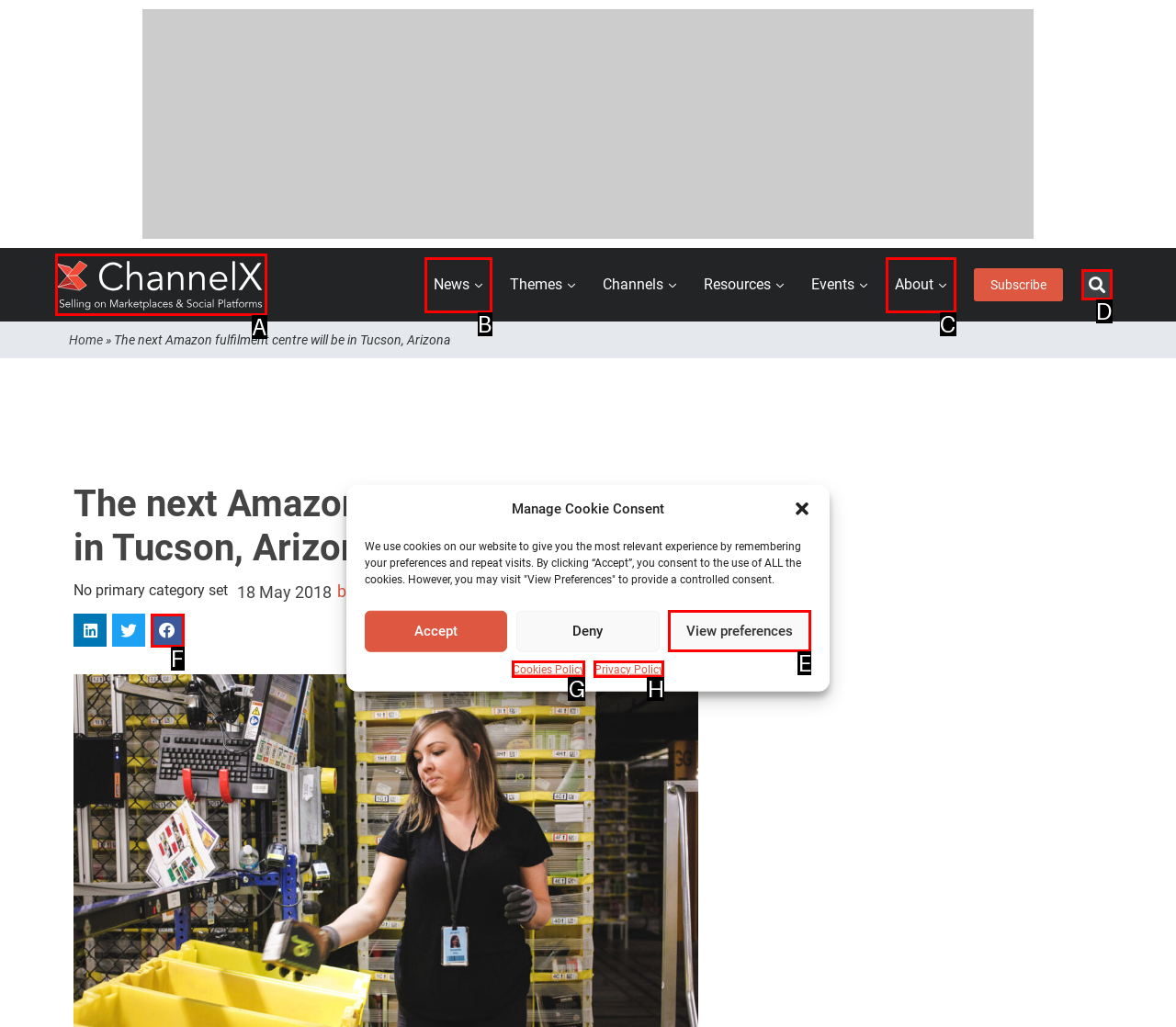Given the description: View preferences, identify the matching HTML element. Provide the letter of the correct option.

E